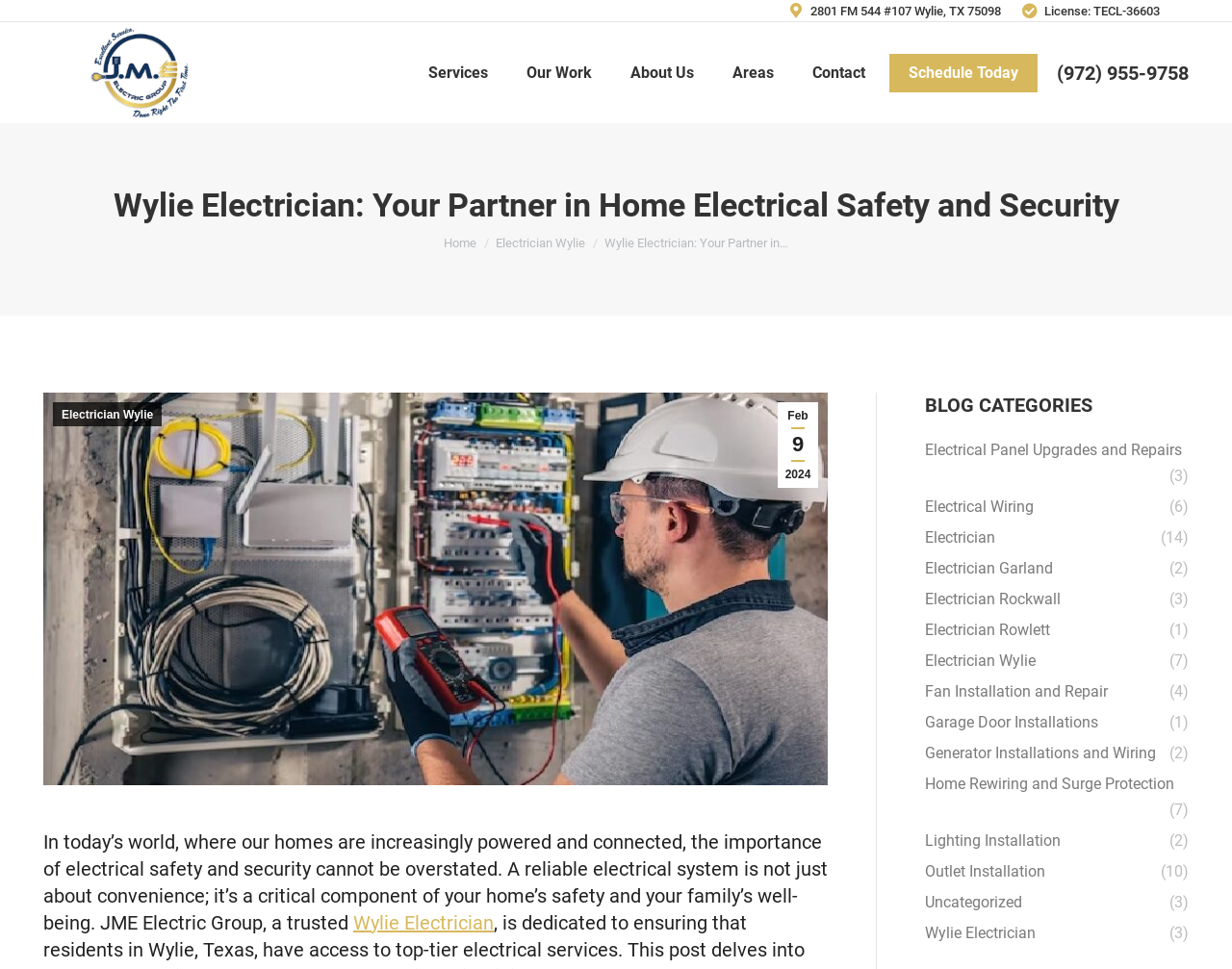Please provide a comprehensive answer to the question below using the information from the image: What is the address of JME Electric Group?

I found the address by looking at the link element with the text ' 2801 FM 544 #107 Wylie, TX 75098' which is located at the top of the webpage.